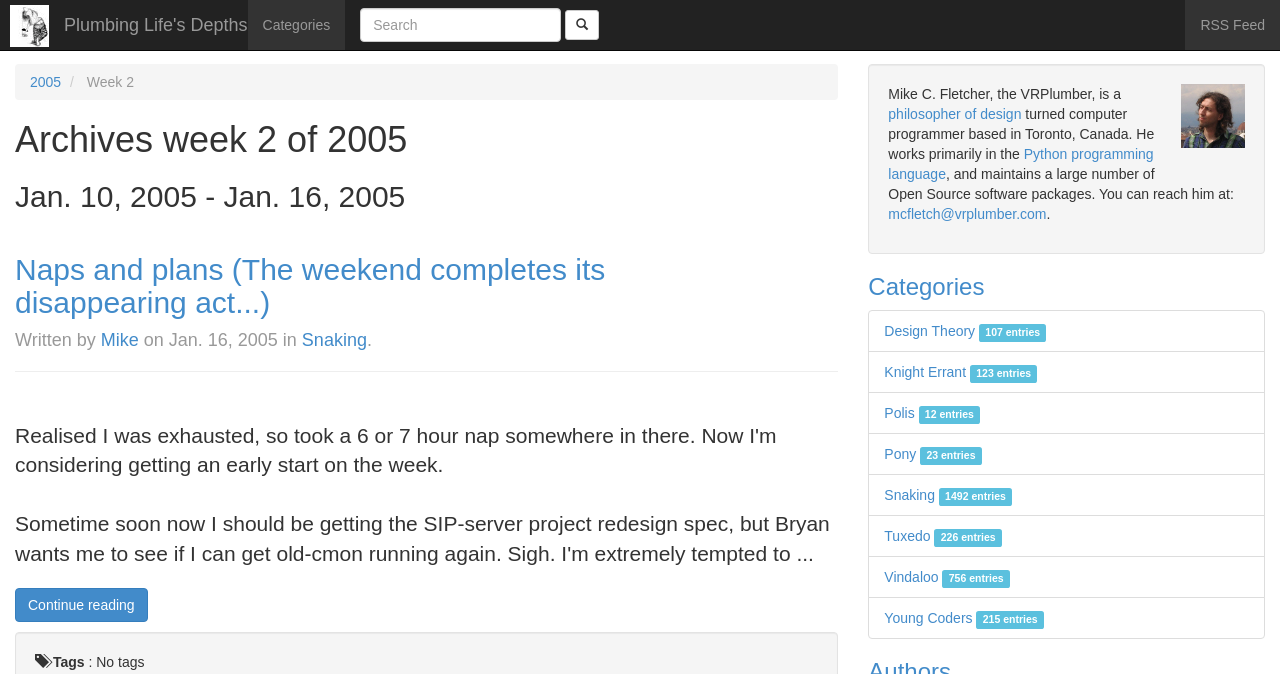Can you pinpoint the bounding box coordinates for the clickable element required for this instruction: "Explore category 'Snaking'"? The coordinates should be four float numbers between 0 and 1, i.e., [left, top, right, bottom].

[0.691, 0.723, 0.791, 0.747]